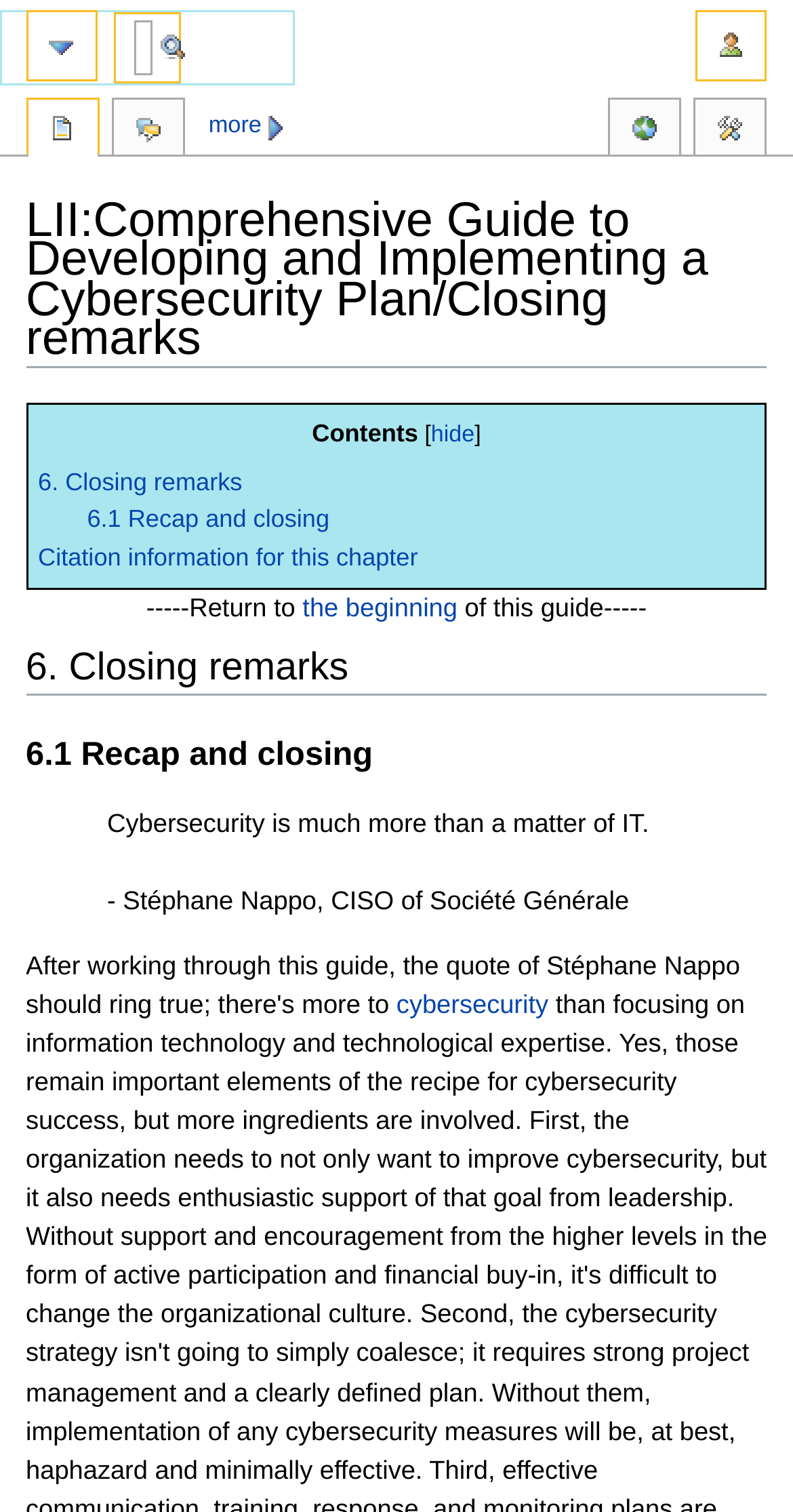From the webpage screenshot, predict the bounding box coordinates (top-left x, top-left y, bottom-right x, bottom-right y) for the UI element described here: the beginning

[0.381, 0.393, 0.577, 0.412]